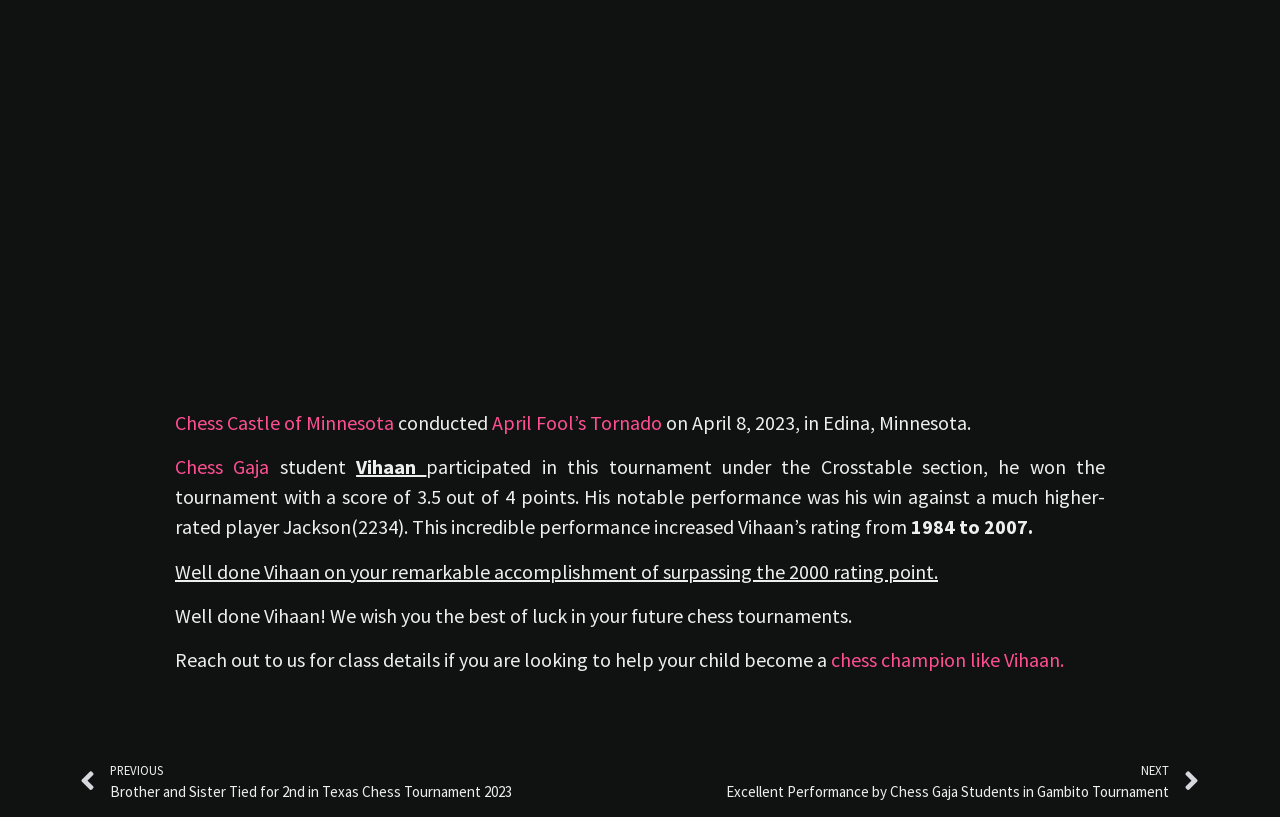Extract the bounding box coordinates for the UI element described as: "April Fool’s Tornado".

[0.381, 0.501, 0.517, 0.532]